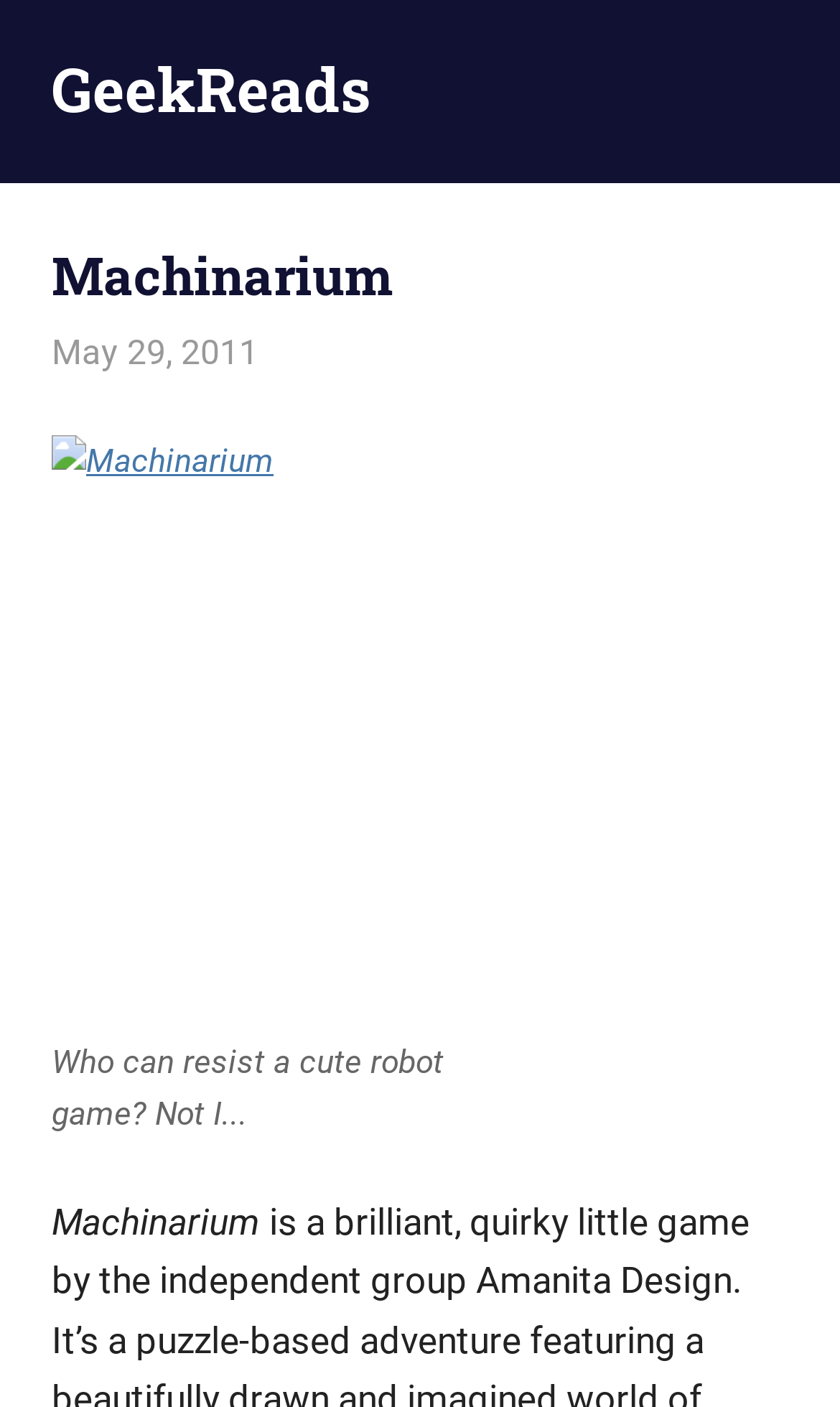Analyze the image and give a detailed response to the question:
What is the date of the review?

The date of the review can be found in the link element with the text 'May 29, 2011', which is located below the heading element and above the figure element.